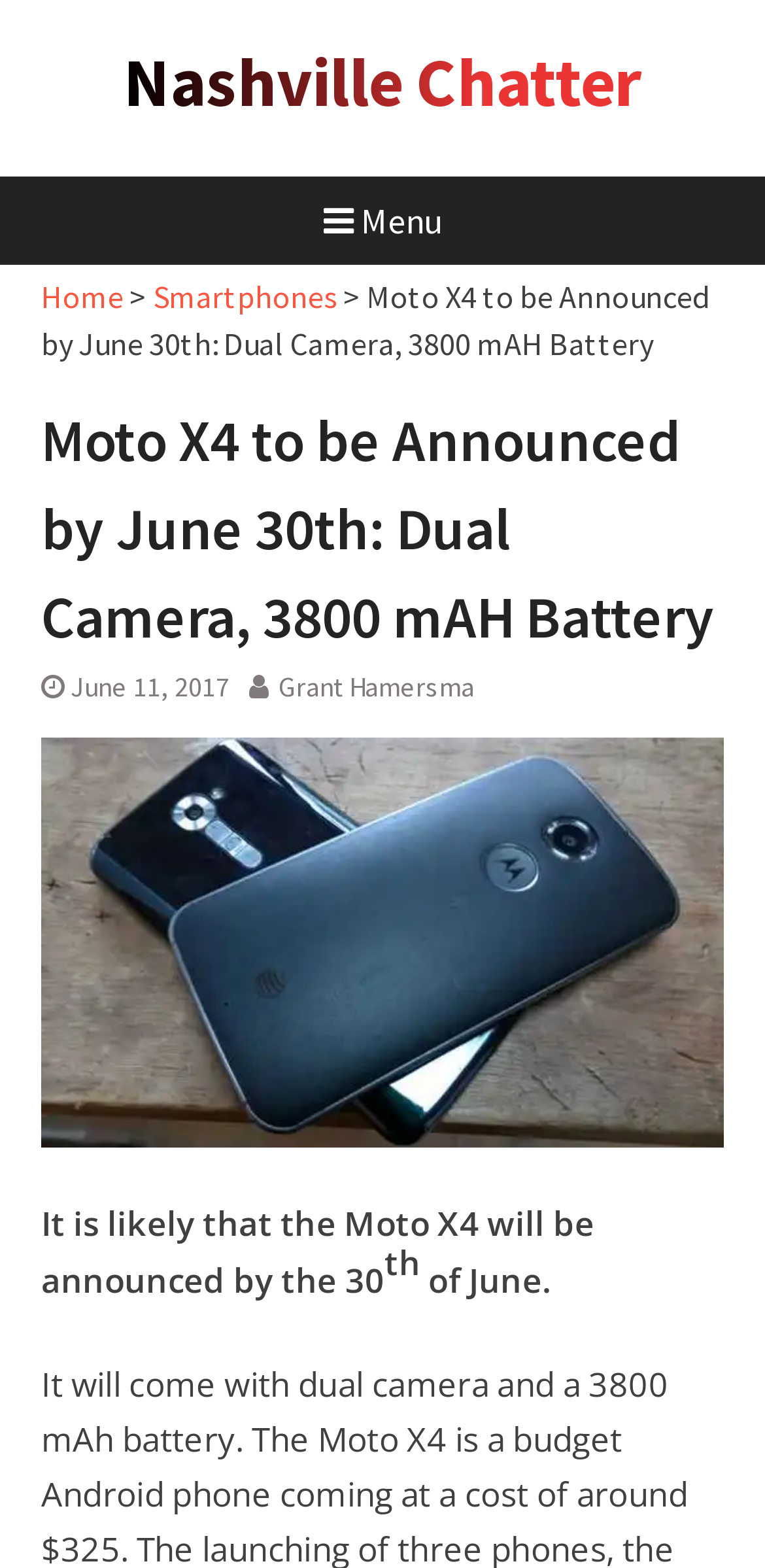Generate the text of the webpage's primary heading.

Moto X4 to be Announced by June 30th: Dual Camera, 3800 mAH Battery